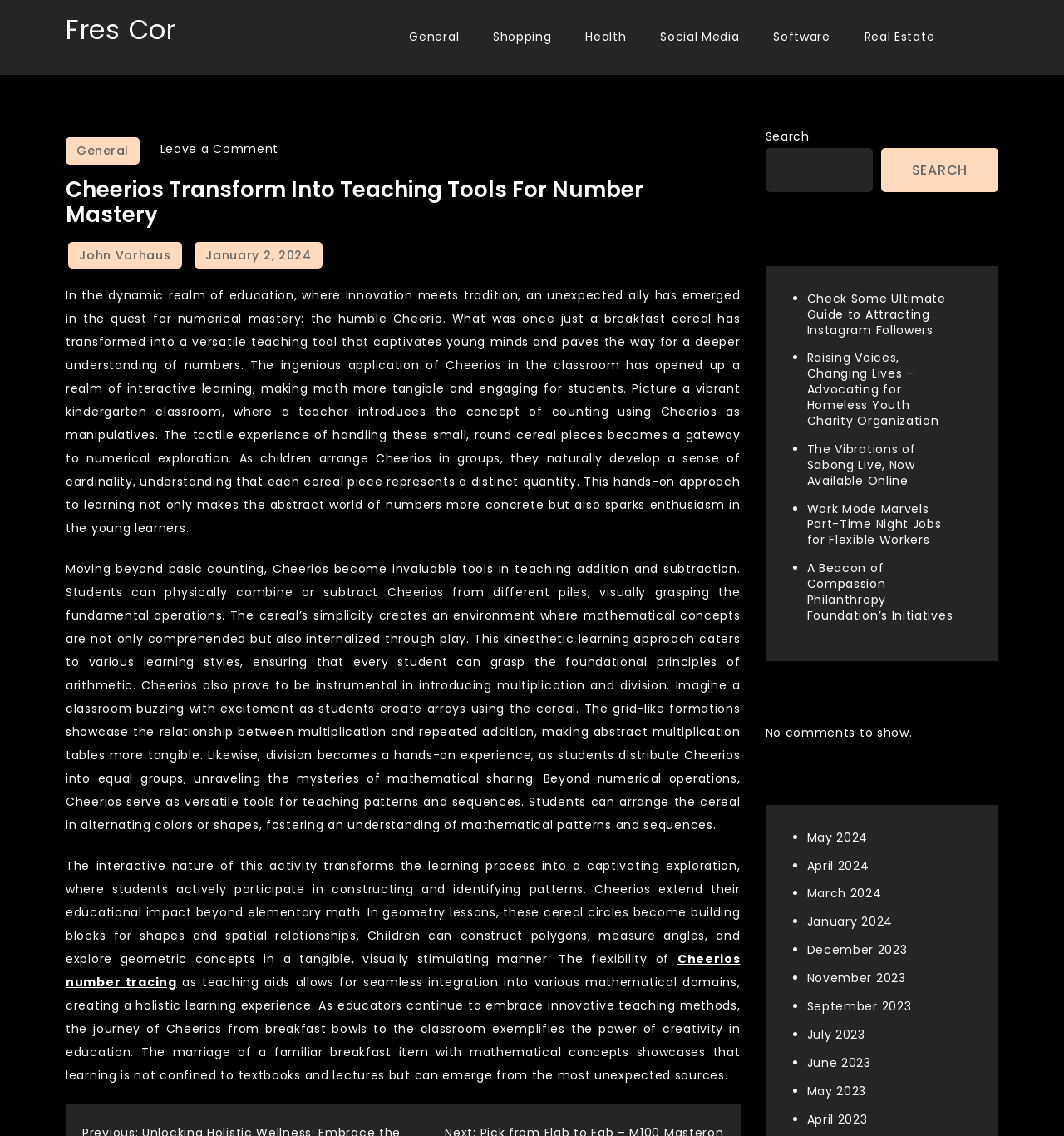Locate the bounding box coordinates of the element that needs to be clicked to carry out the instruction: "Check the 'Recent Posts' section". The coordinates should be given as four float numbers ranging from 0 to 1, i.e., [left, top, right, bottom].

[0.719, 0.198, 0.938, 0.219]